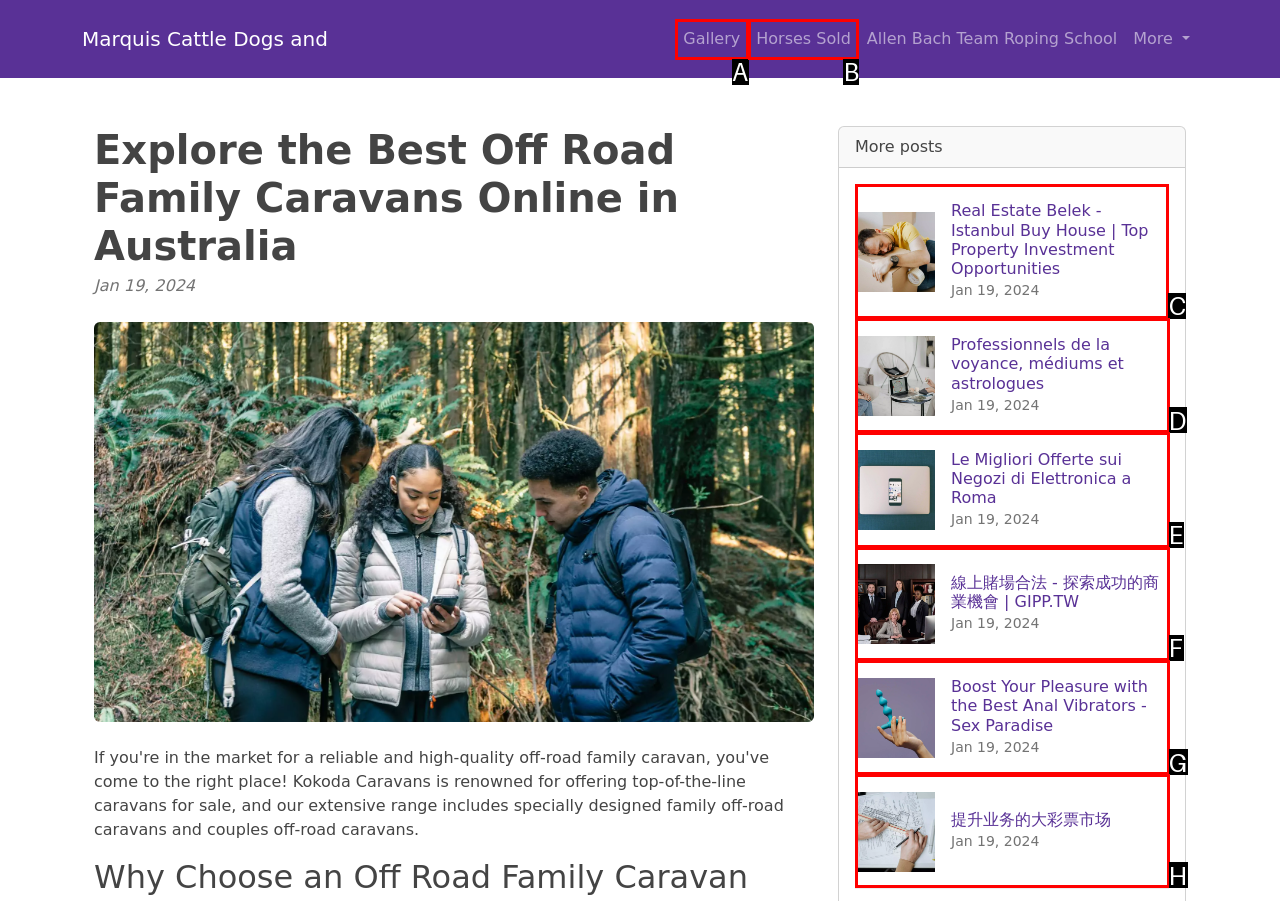Identify the letter of the UI element you should interact with to perform the task: View the 'Real Estate Belek - Istanbul Buy House | Top Property Investment Opportunities' post
Reply with the appropriate letter of the option.

C